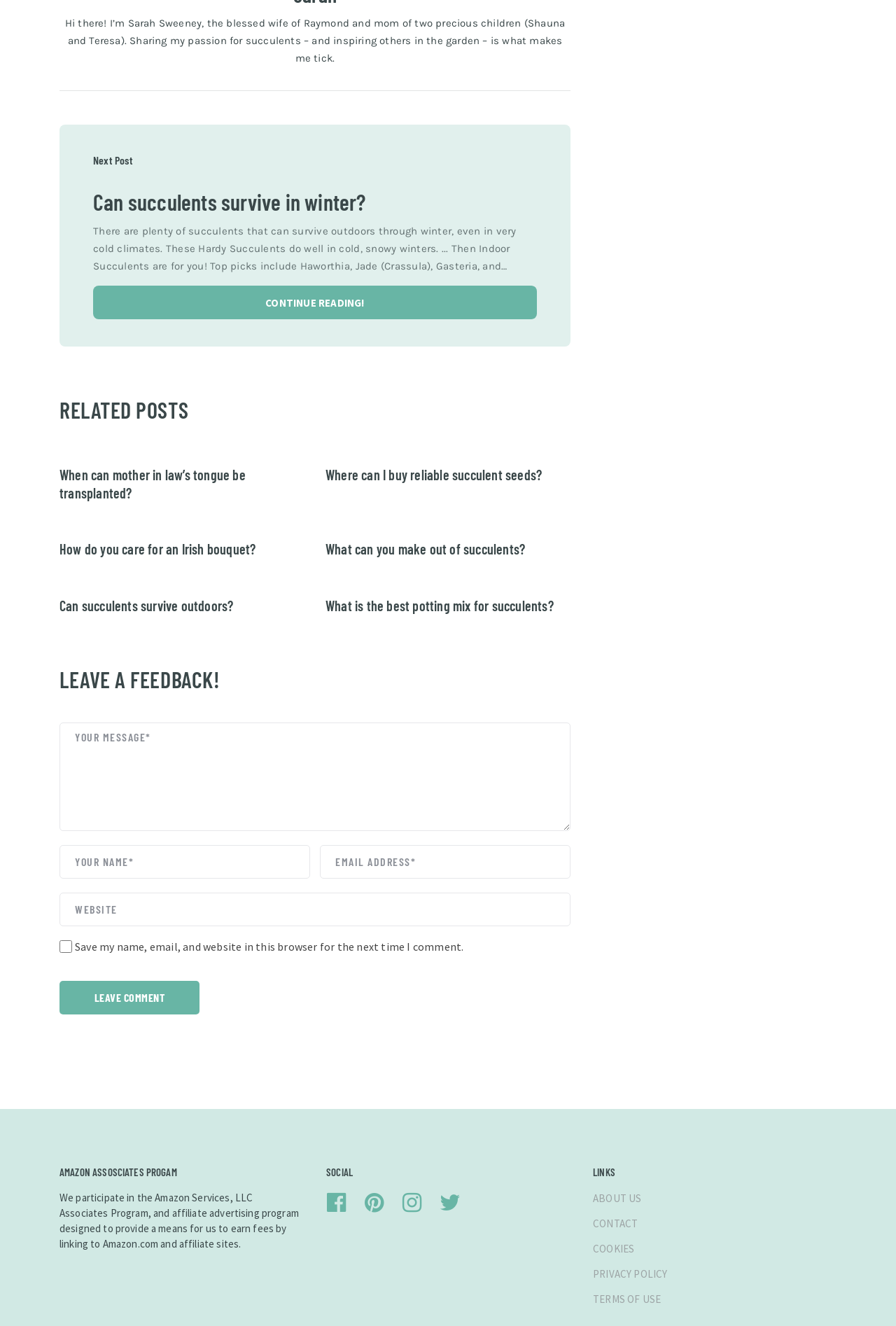Determine the bounding box coordinates of the section I need to click to execute the following instruction: "Leave a comment". Provide the coordinates as four float numbers between 0 and 1, i.e., [left, top, right, bottom].

[0.066, 0.74, 0.223, 0.765]